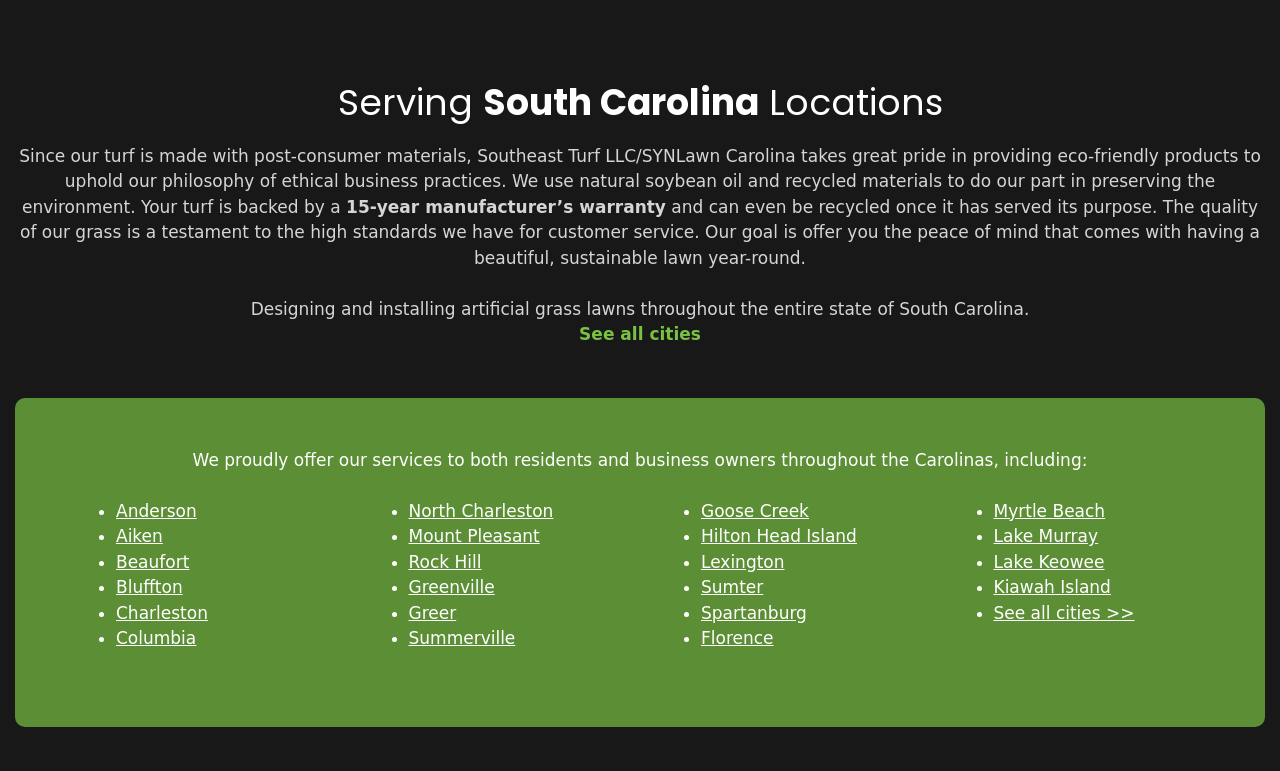What is the purpose of the company's products?
Please respond to the question with a detailed and thorough explanation.

The purpose of the company's products is to provide sustainable lawns, as stated in the text 'Our goal is to offer you the peace of mind that comes with having a beautiful, sustainable lawn year-round.'